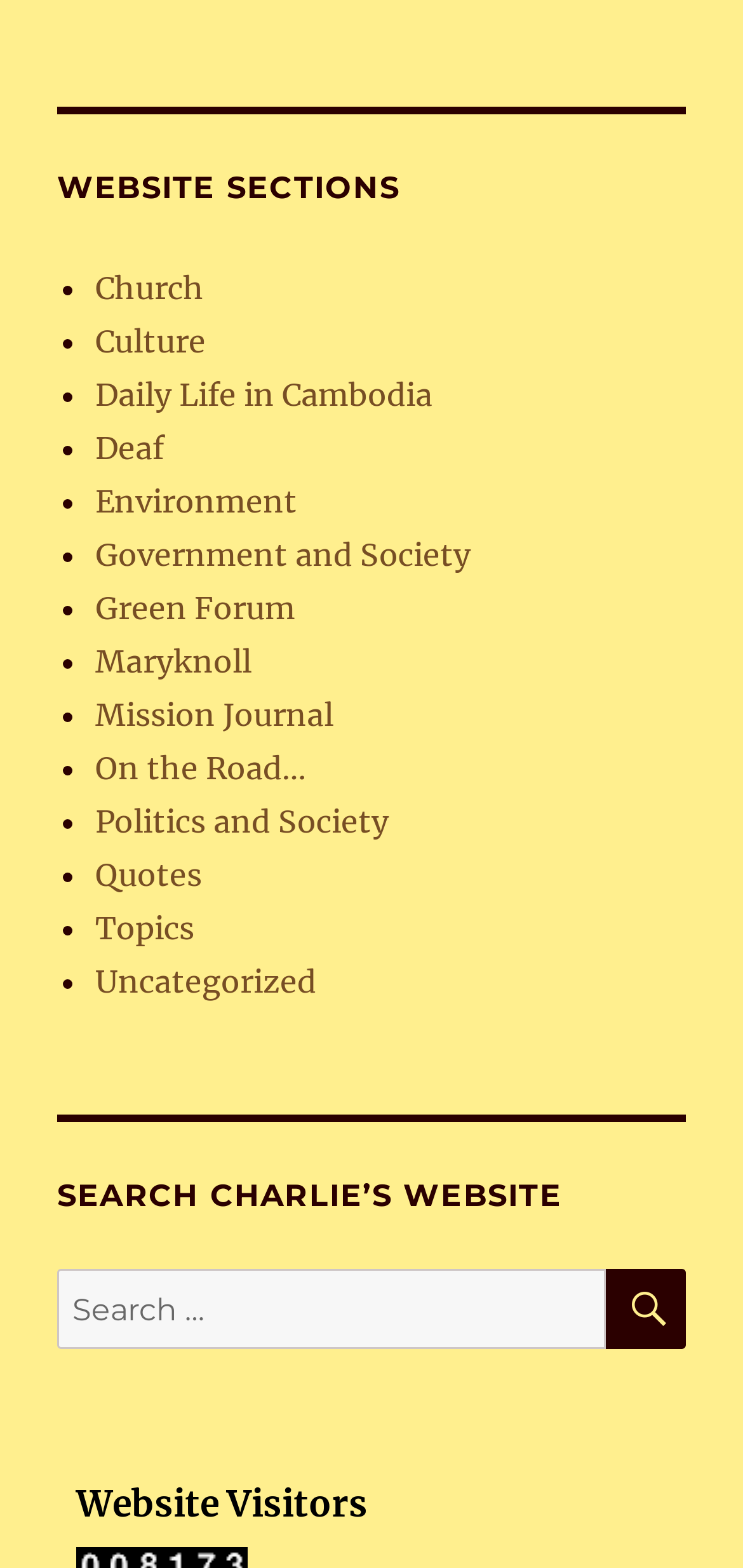Pinpoint the bounding box coordinates of the element that must be clicked to accomplish the following instruction: "Click on the 'SEARCH' button". The coordinates should be in the format of four float numbers between 0 and 1, i.e., [left, top, right, bottom].

[0.815, 0.809, 0.923, 0.86]